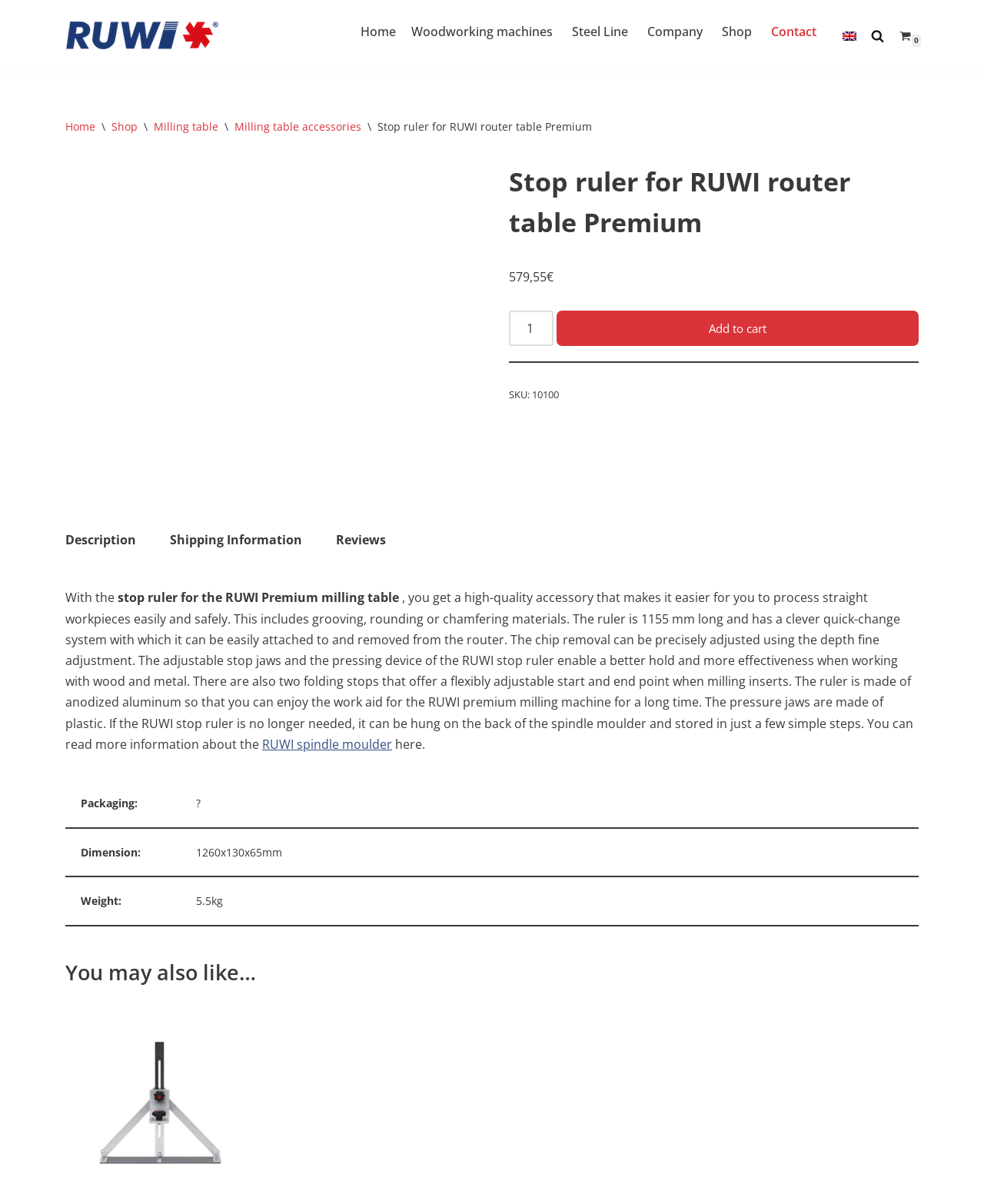Using the provided element description, identify the bounding box coordinates as (top-left x, top-left y, bottom-right x, bottom-right y). Ensure all values are between 0 and 1. Description: Milling table accessories

[0.238, 0.099, 0.367, 0.111]